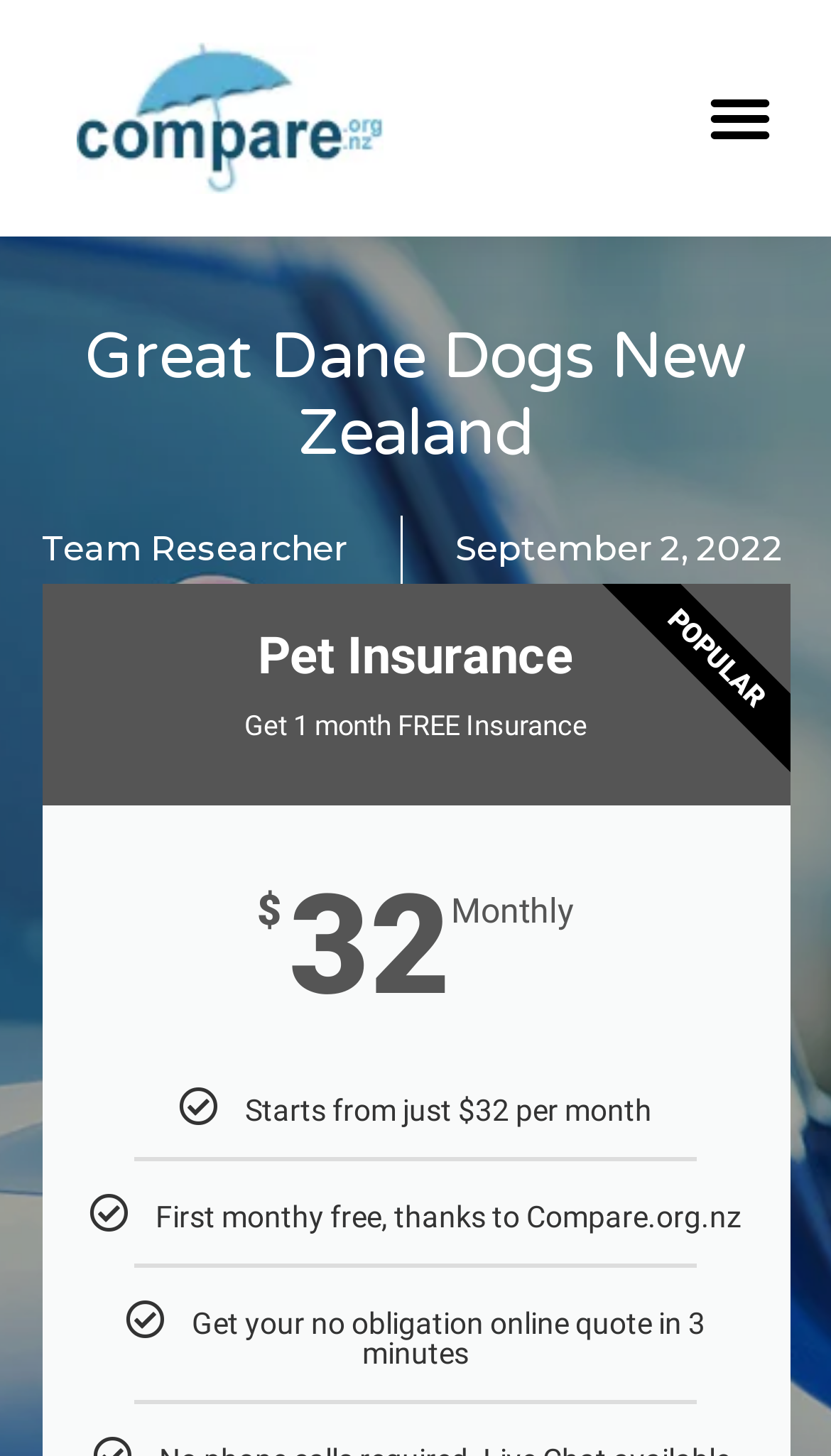What is the minimum monthly insurance cost?
Using the image as a reference, answer with just one word or a short phrase.

$32